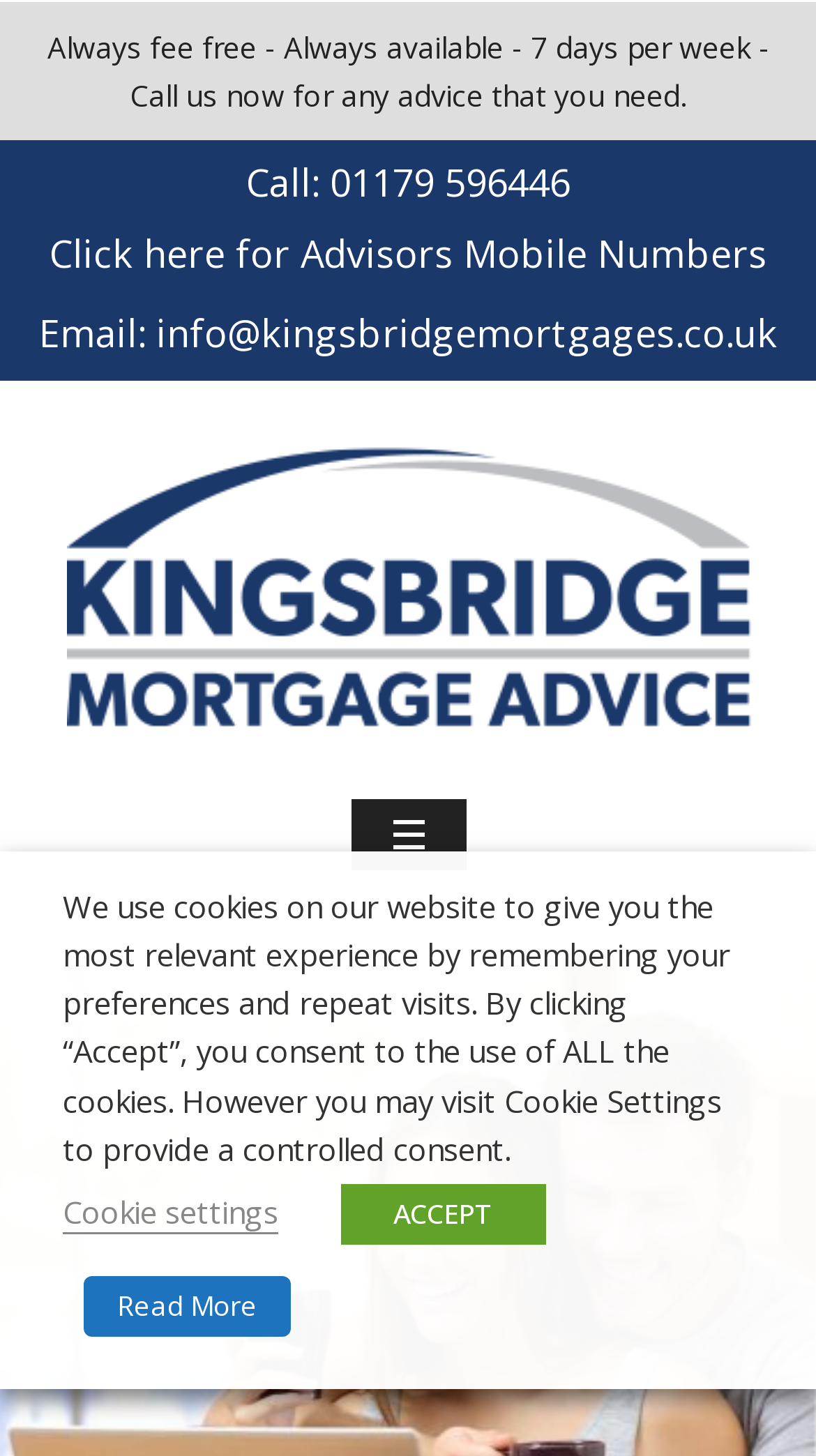Locate the bounding box coordinates for the element described below: "Call: 01179 596446". The coordinates must be four float values between 0 and 1, formatted as [left, top, right, bottom].

[0.301, 0.108, 0.699, 0.143]